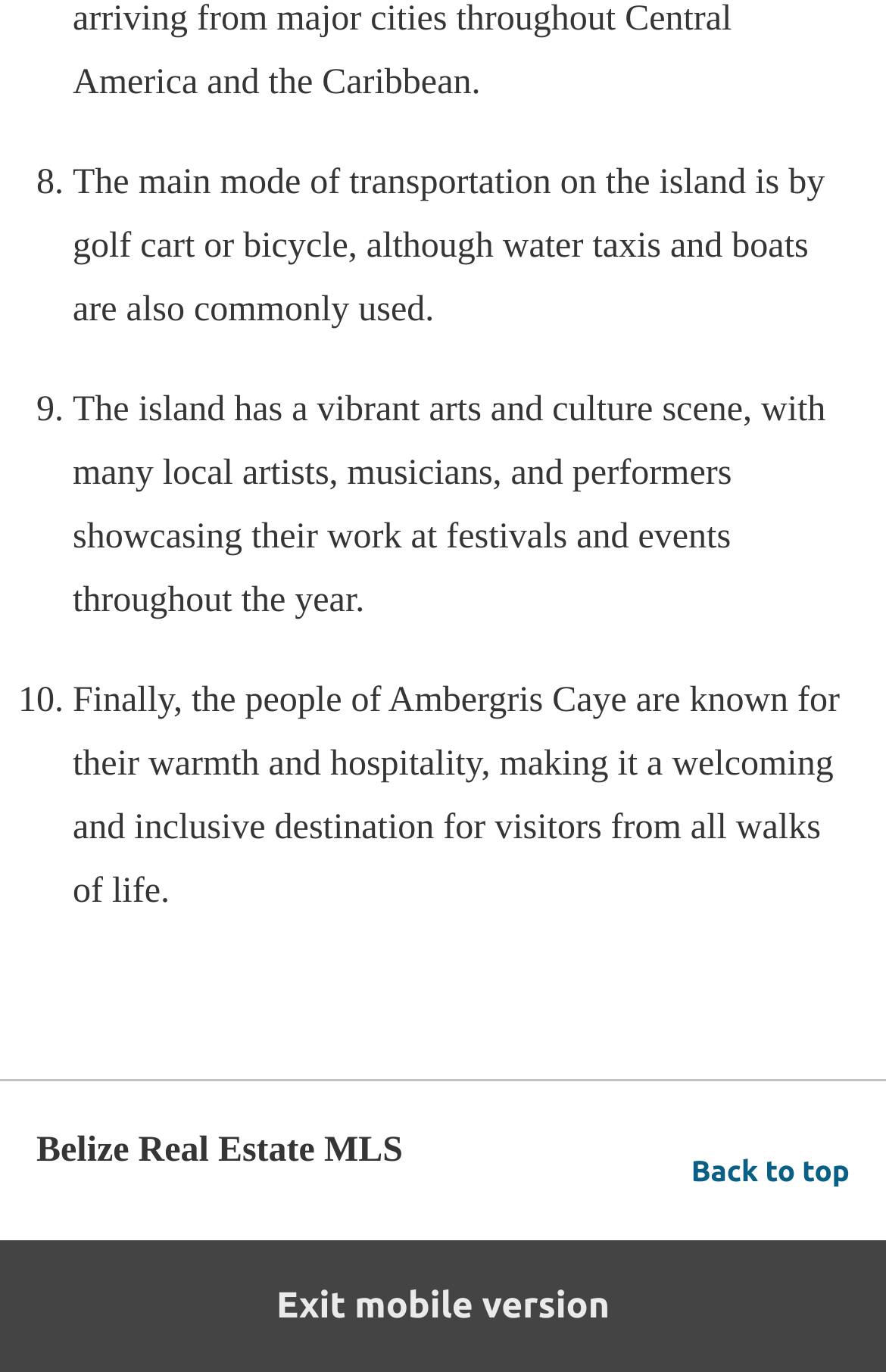What is the island known for?
Please elaborate on the answer to the question with detailed information.

According to the third list item, the people of Ambergris Caye are known for their warmth and hospitality, making it a welcoming and inclusive destination for visitors.